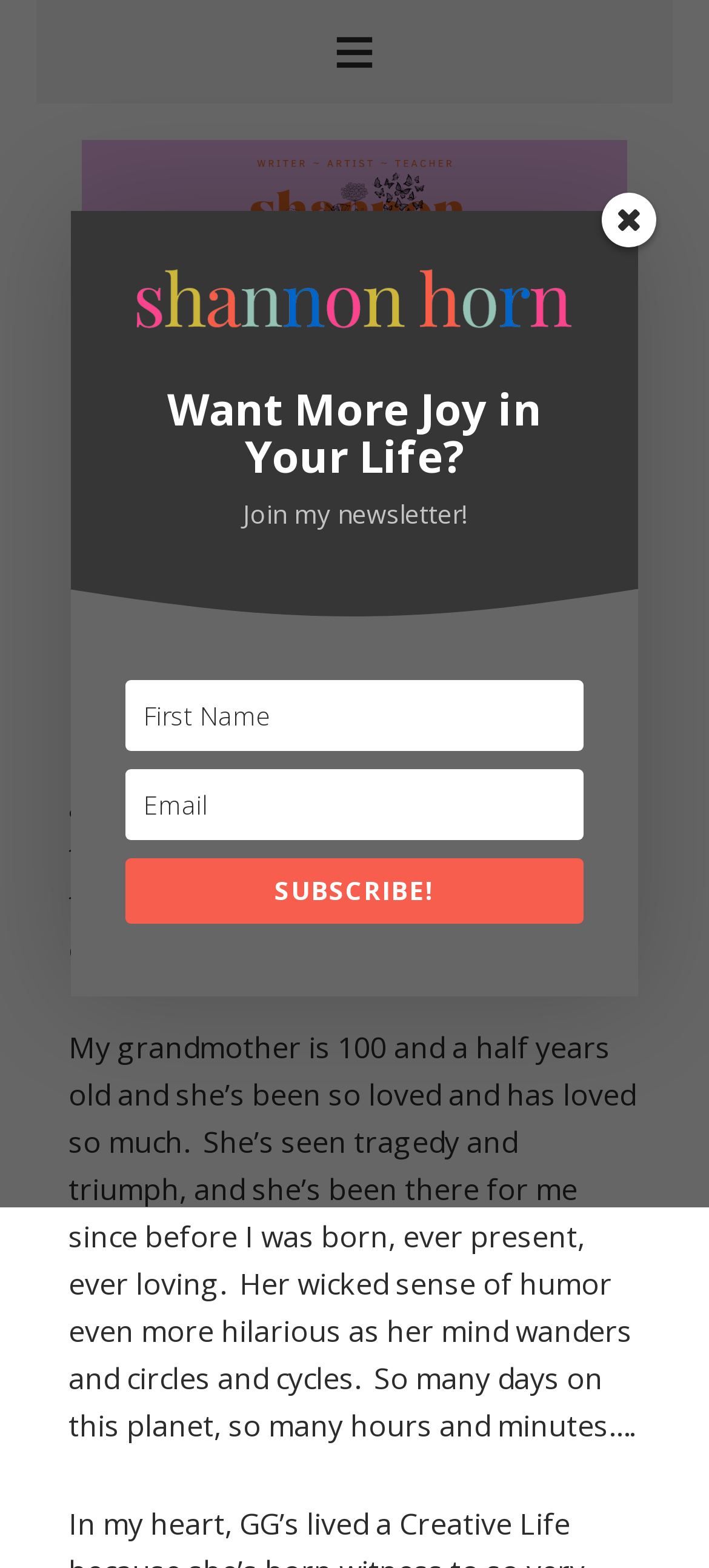What is the purpose of the textbox?
Look at the image and respond with a one-word or short phrase answer.

To enter First Name and Email